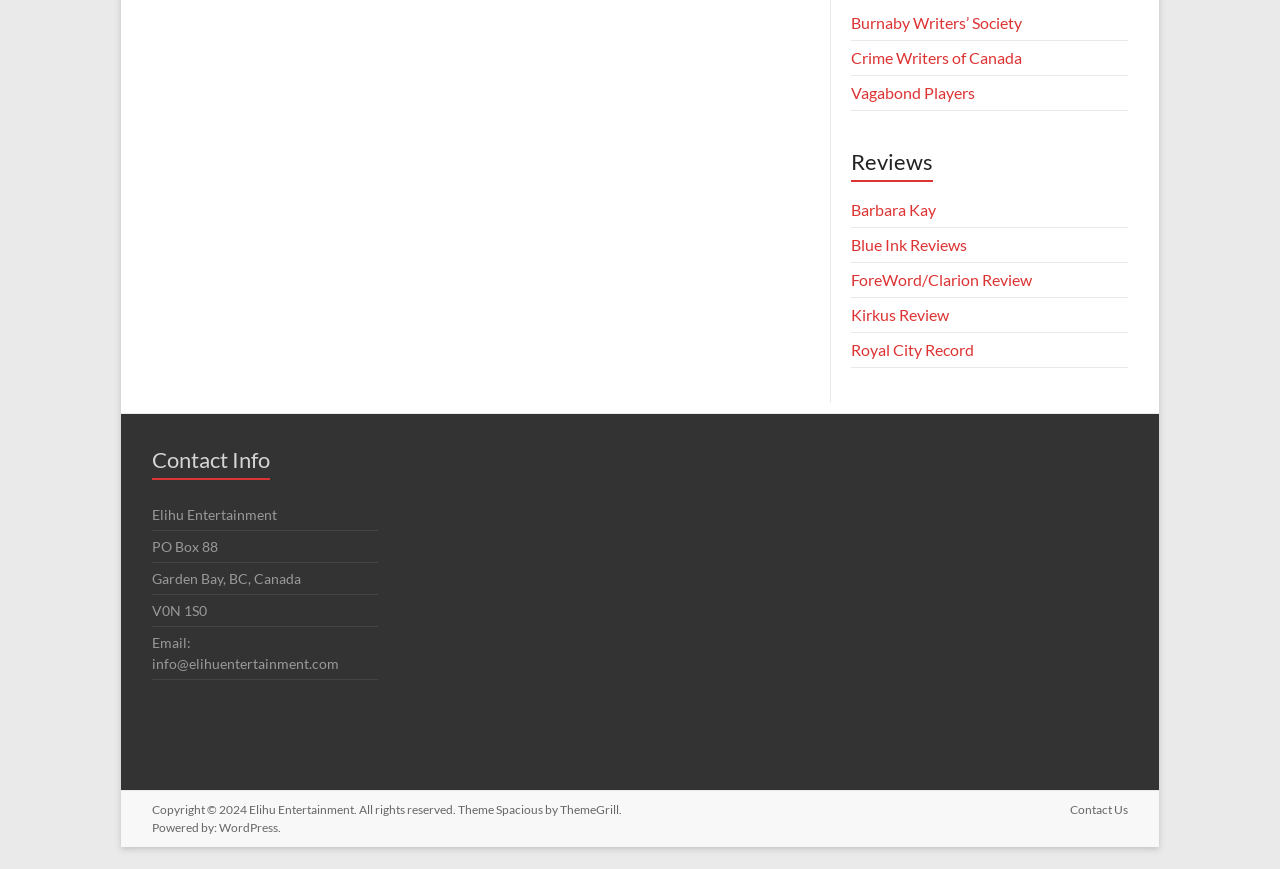How many pieces of contact information are there?
Answer with a single word or short phrase according to what you see in the image.

4